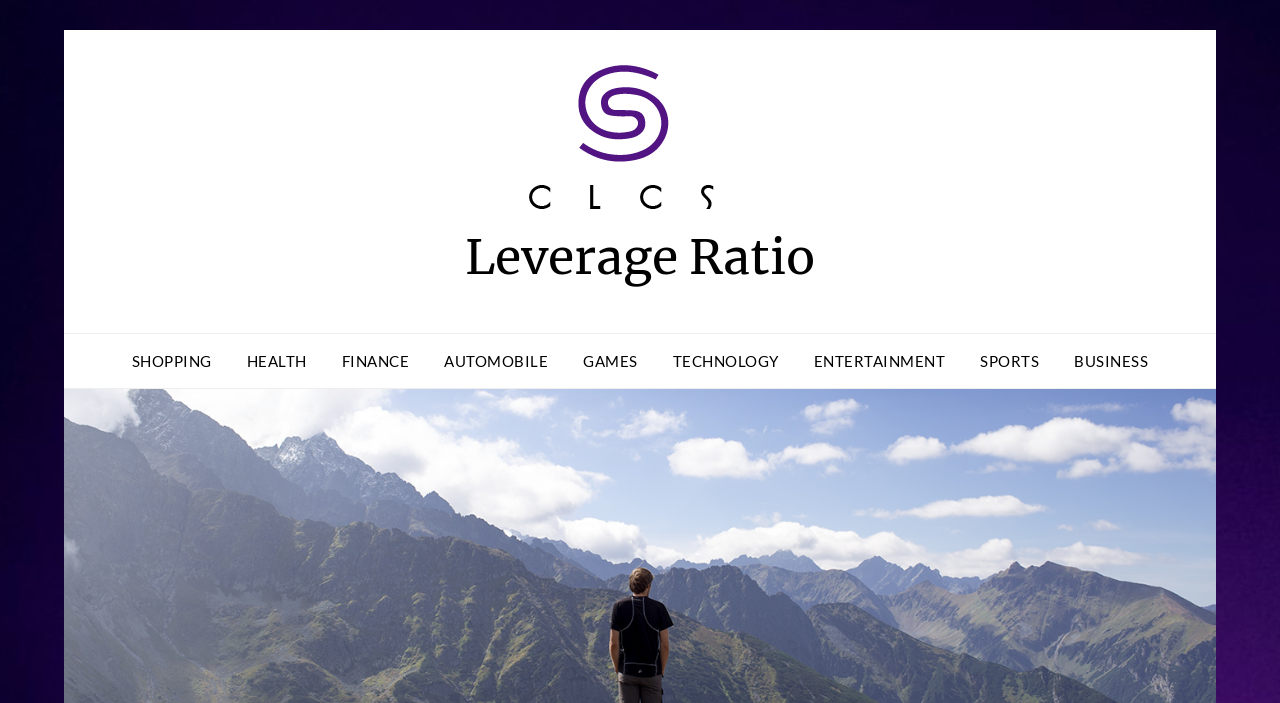Indicate the bounding box coordinates of the element that needs to be clicked to satisfy the following instruction: "go to FINANCE". The coordinates should be four float numbers between 0 and 1, i.e., [left, top, right, bottom].

[0.254, 0.475, 0.332, 0.552]